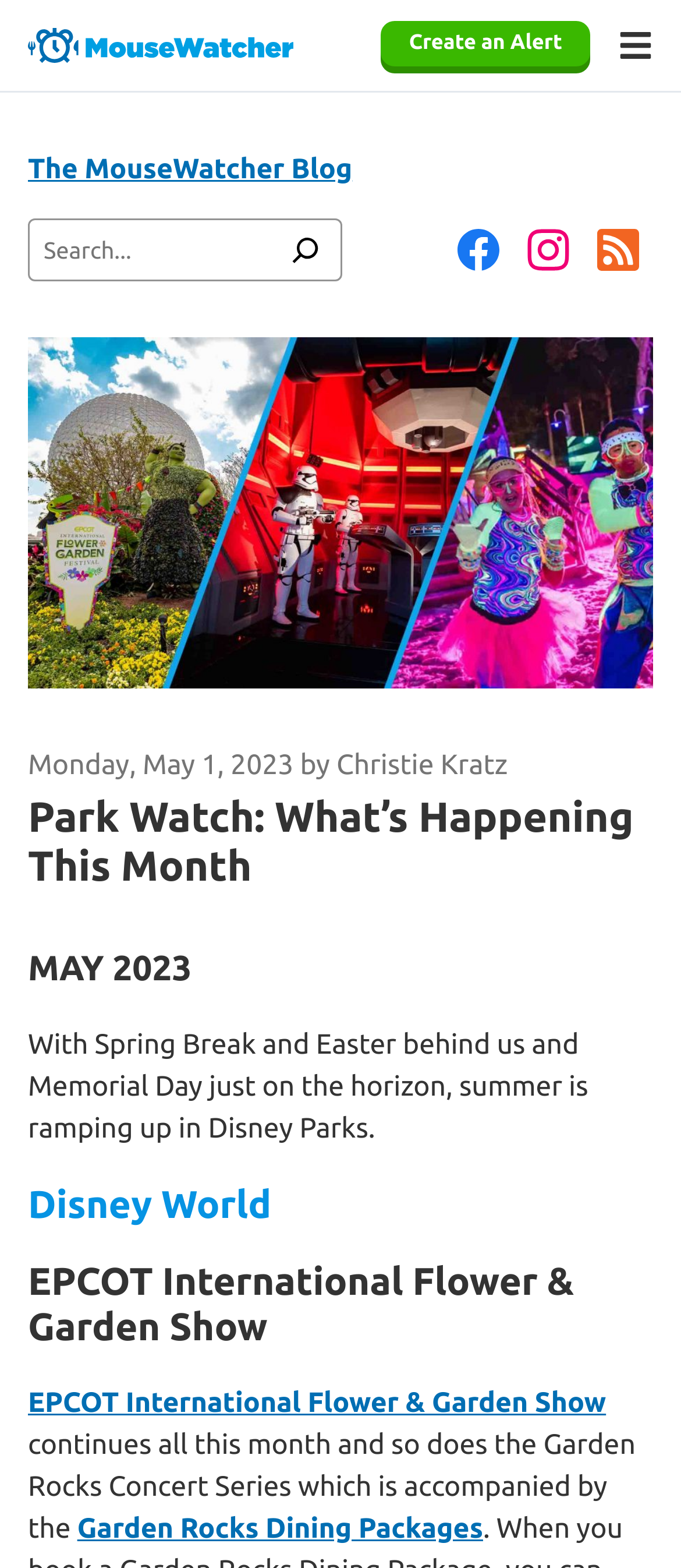What is the name of the blog?
Look at the image and provide a short answer using one word or a phrase.

The MouseWatcher Blog